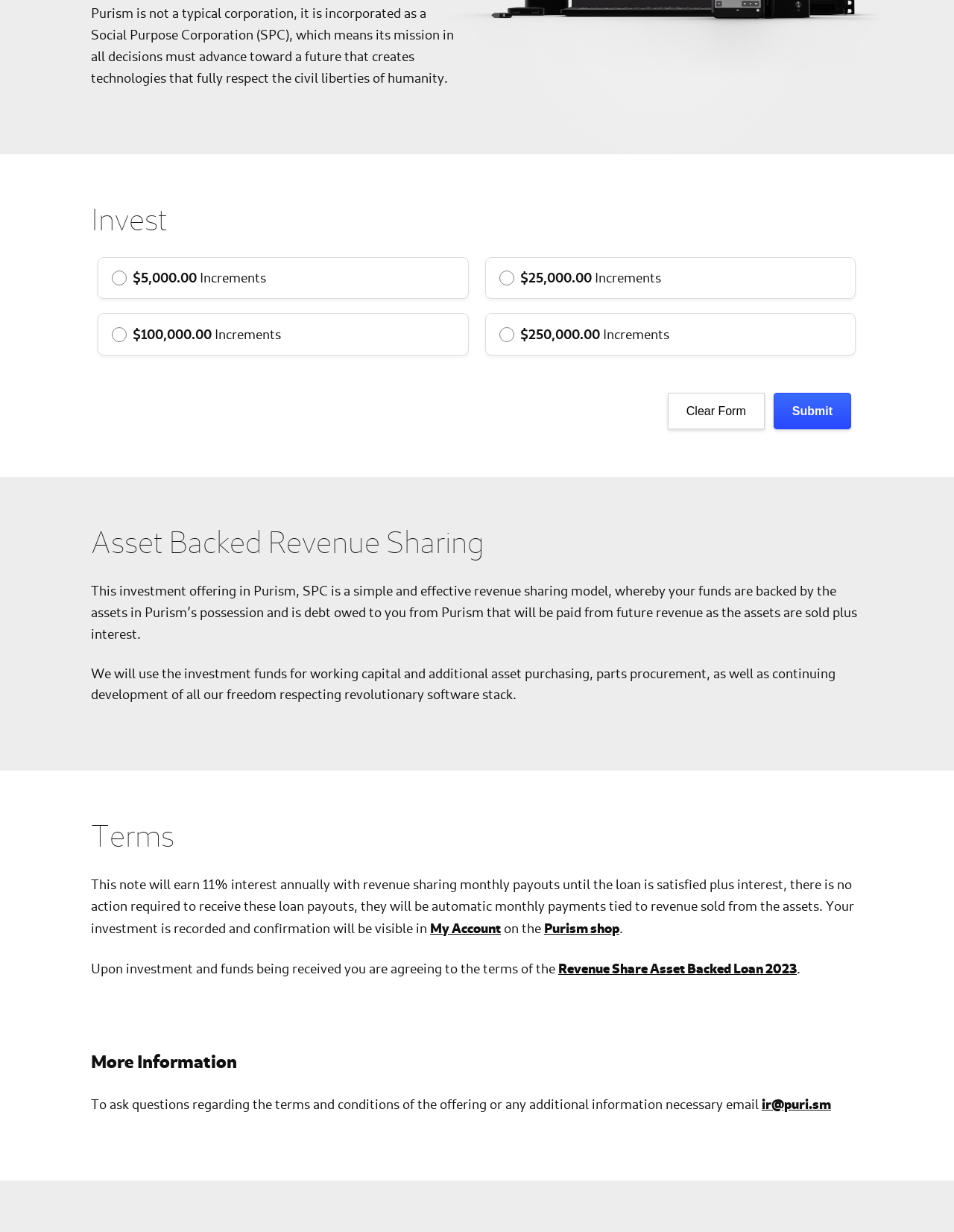What type of corporation is Purism?
Look at the screenshot and respond with one word or a short phrase.

Social Purpose Corporation